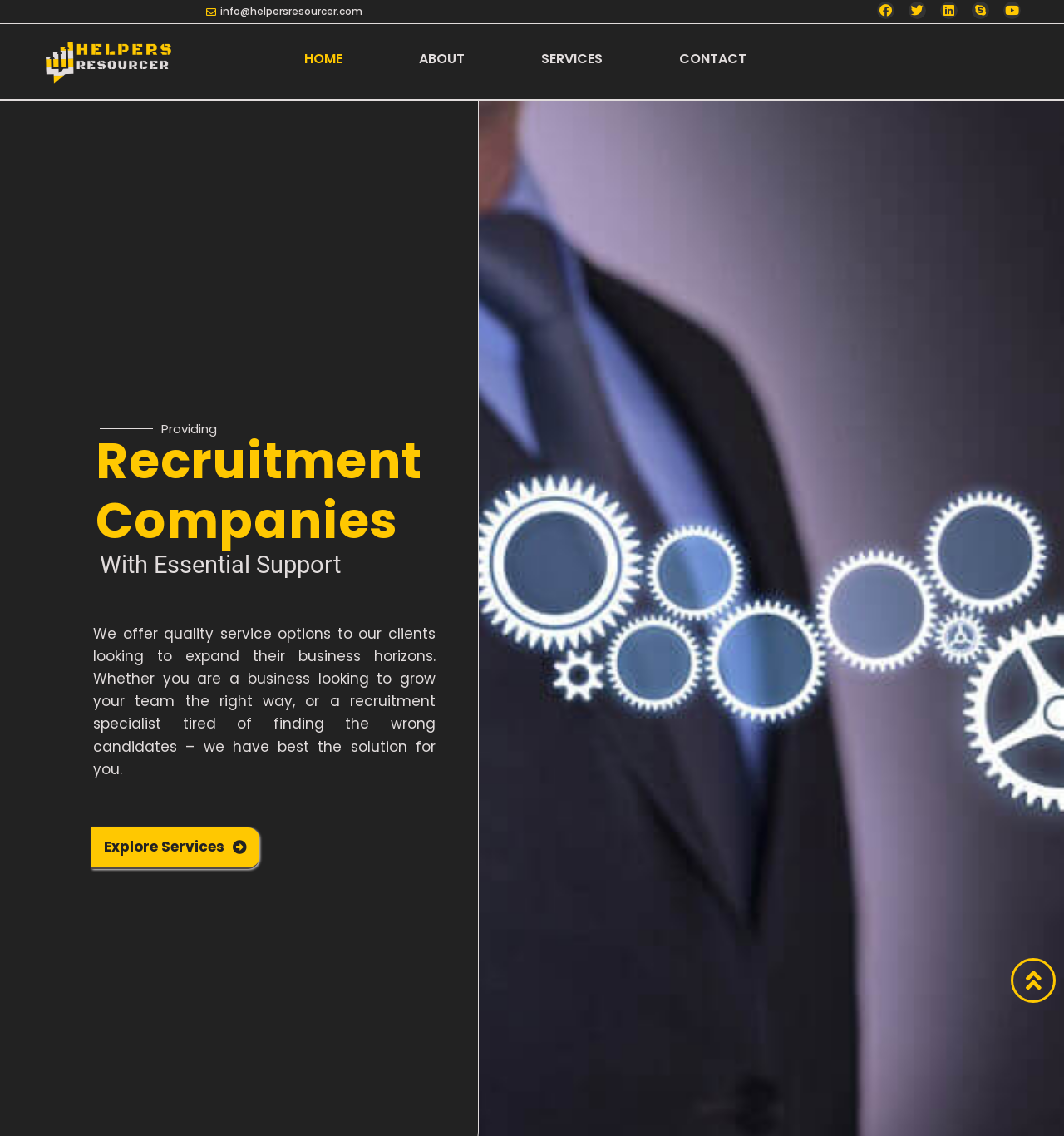Locate the bounding box coordinates of the element's region that should be clicked to carry out the following instruction: "Explore Services". The coordinates need to be four float numbers between 0 and 1, i.e., [left, top, right, bottom].

[0.086, 0.728, 0.244, 0.765]